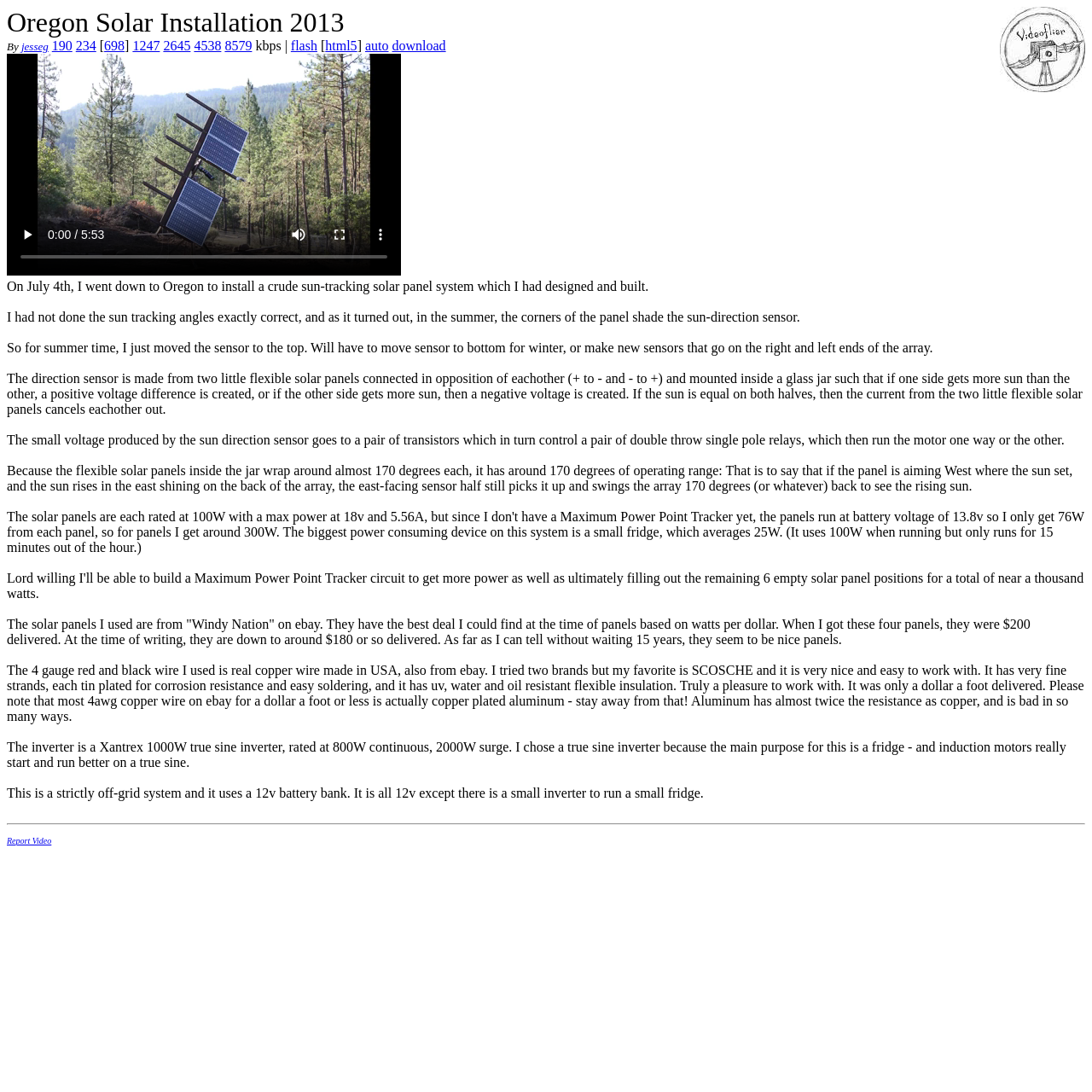Based on the image, please respond to the question with as much detail as possible:
What is the purpose of the sun direction sensor?

The sun direction sensor is made from two little flexible solar panels connected in opposition of each other, and it is used to track the sun's direction, which then controls the motor to move the solar panel system to follow the sun.